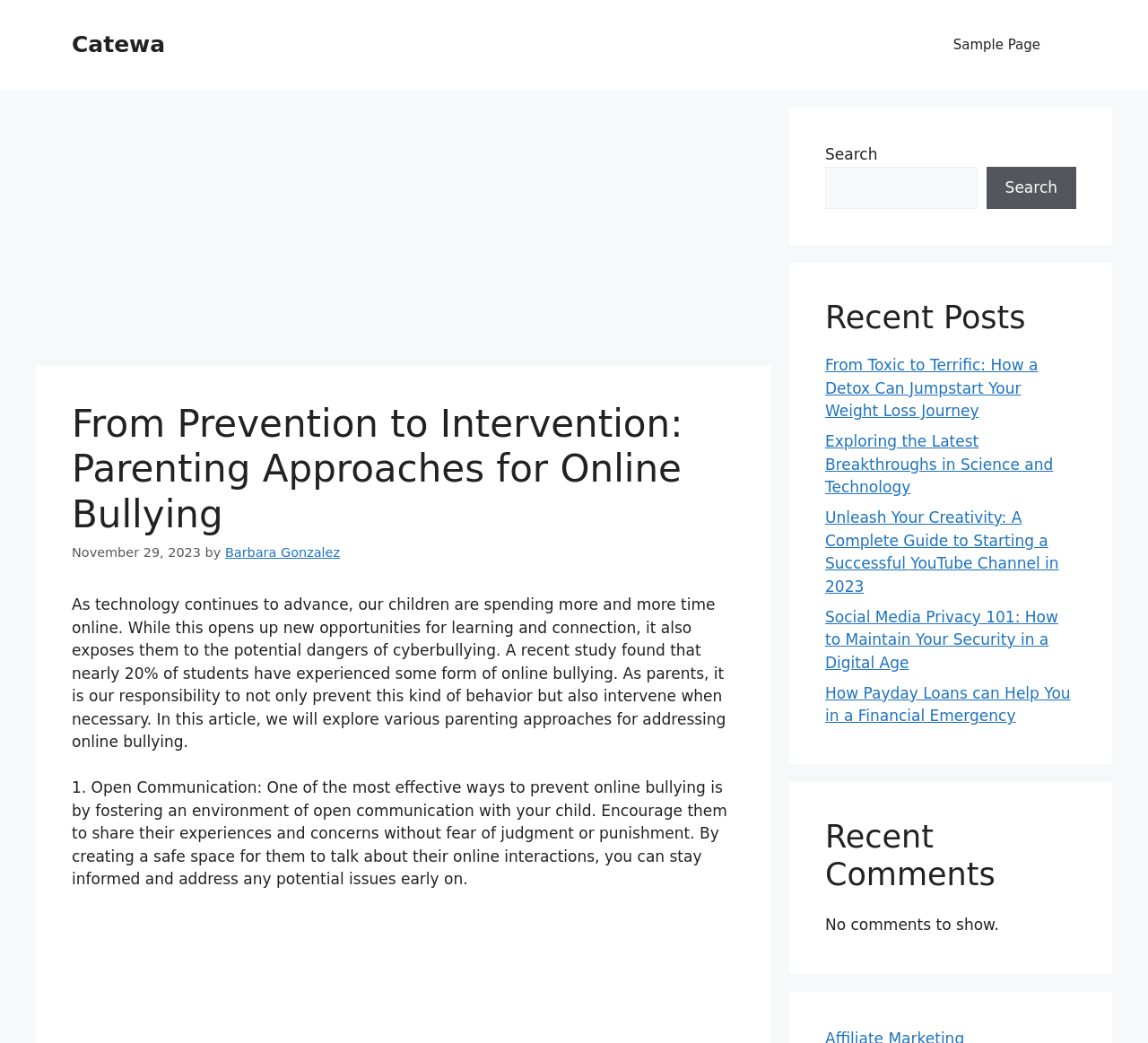Using the elements shown in the image, answer the question comprehensively: What is the title of the first recent post?

The title of the first recent post can be found by looking at the links in the 'Recent Posts' section, which is located at the bottom of the webpage.